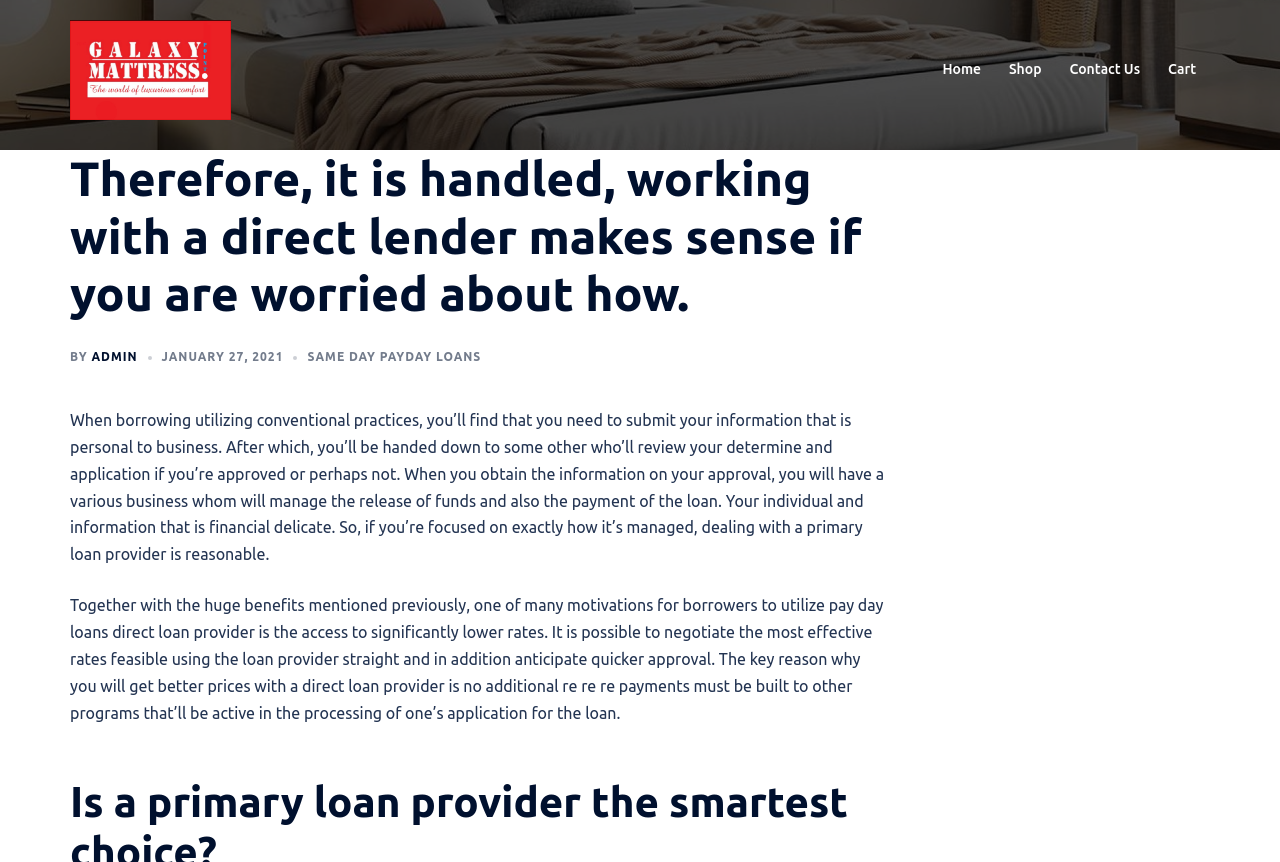Use a single word or phrase to answer this question: 
What is the concern about conventional loan practices?

Security of personal information